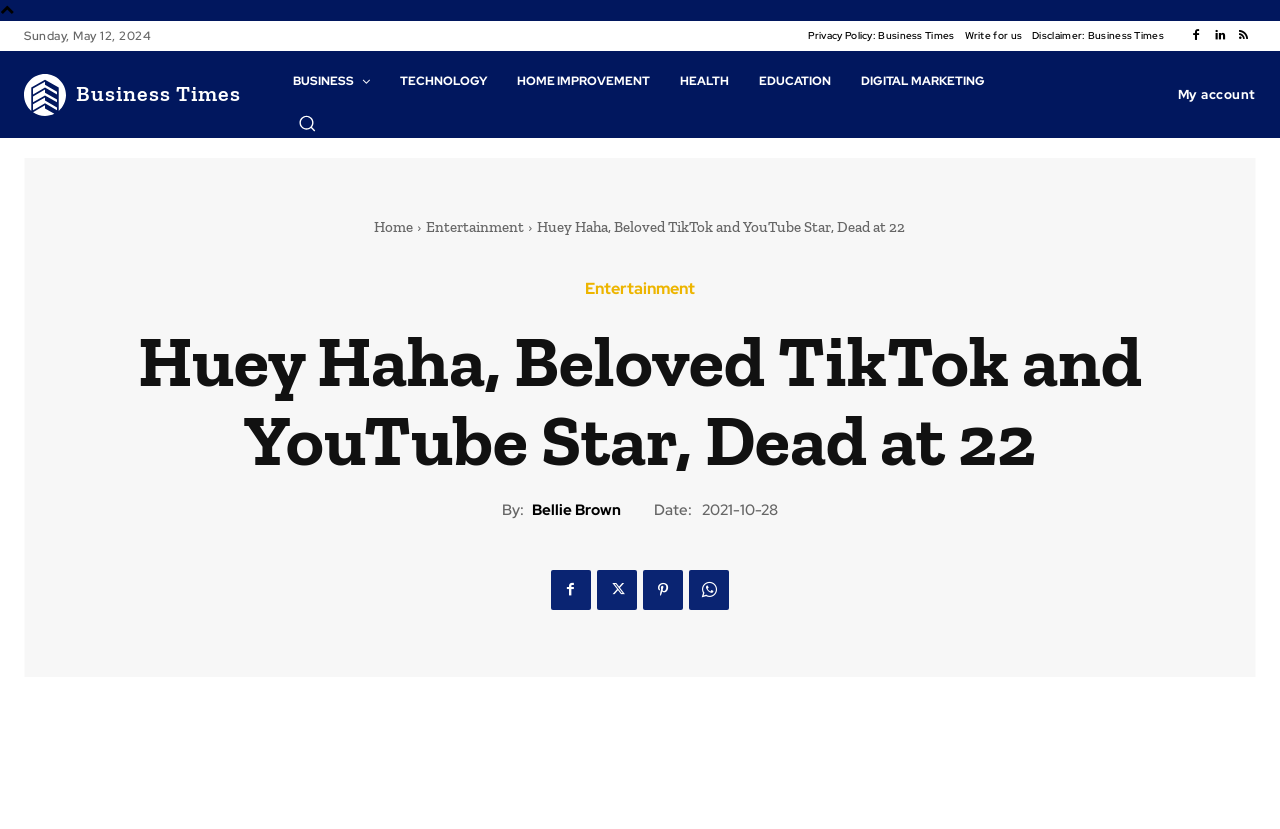Locate the coordinates of the bounding box for the clickable region that fulfills this instruction: "Search using the search button".

[0.233, 0.138, 0.247, 0.159]